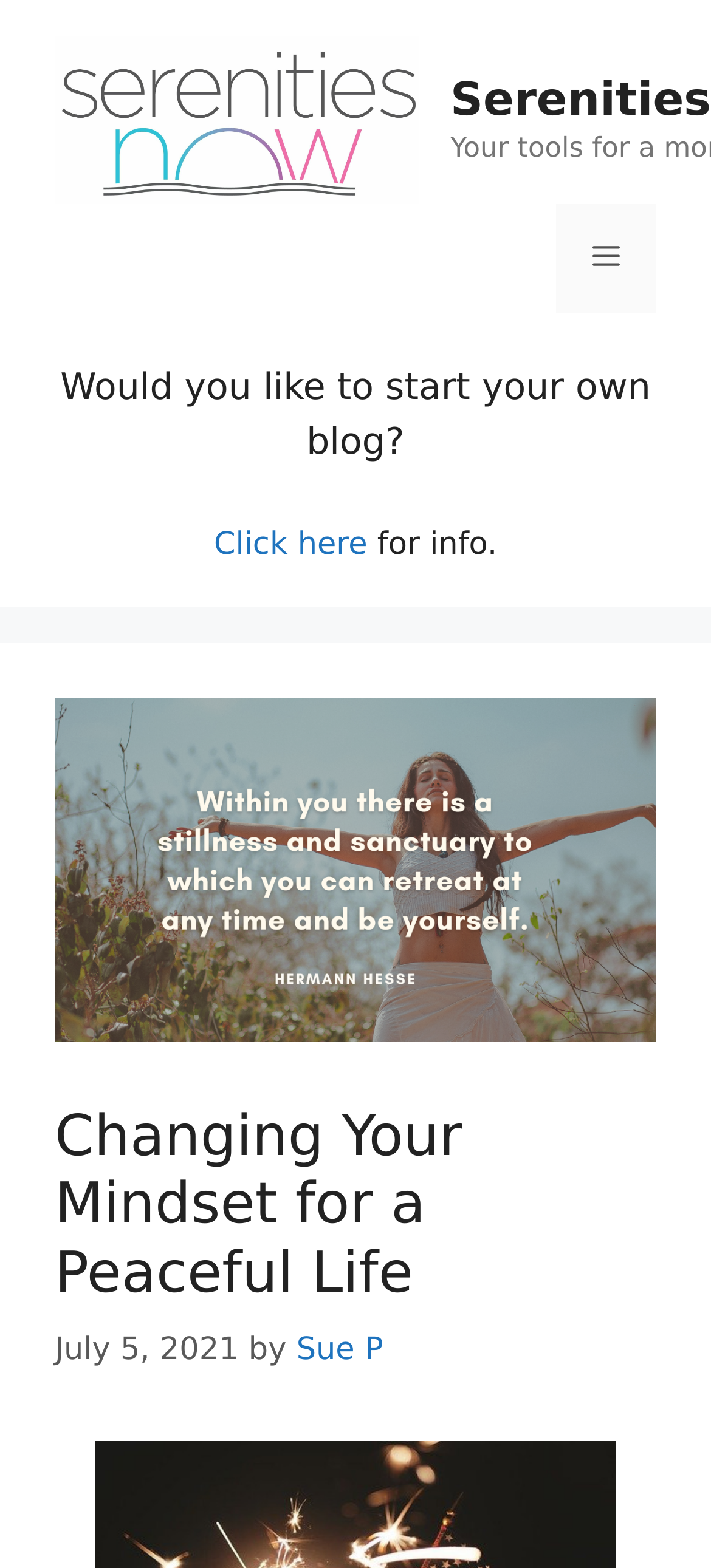Provide a one-word or one-phrase answer to the question:
What is the name of the website?

Serenities Now LLC